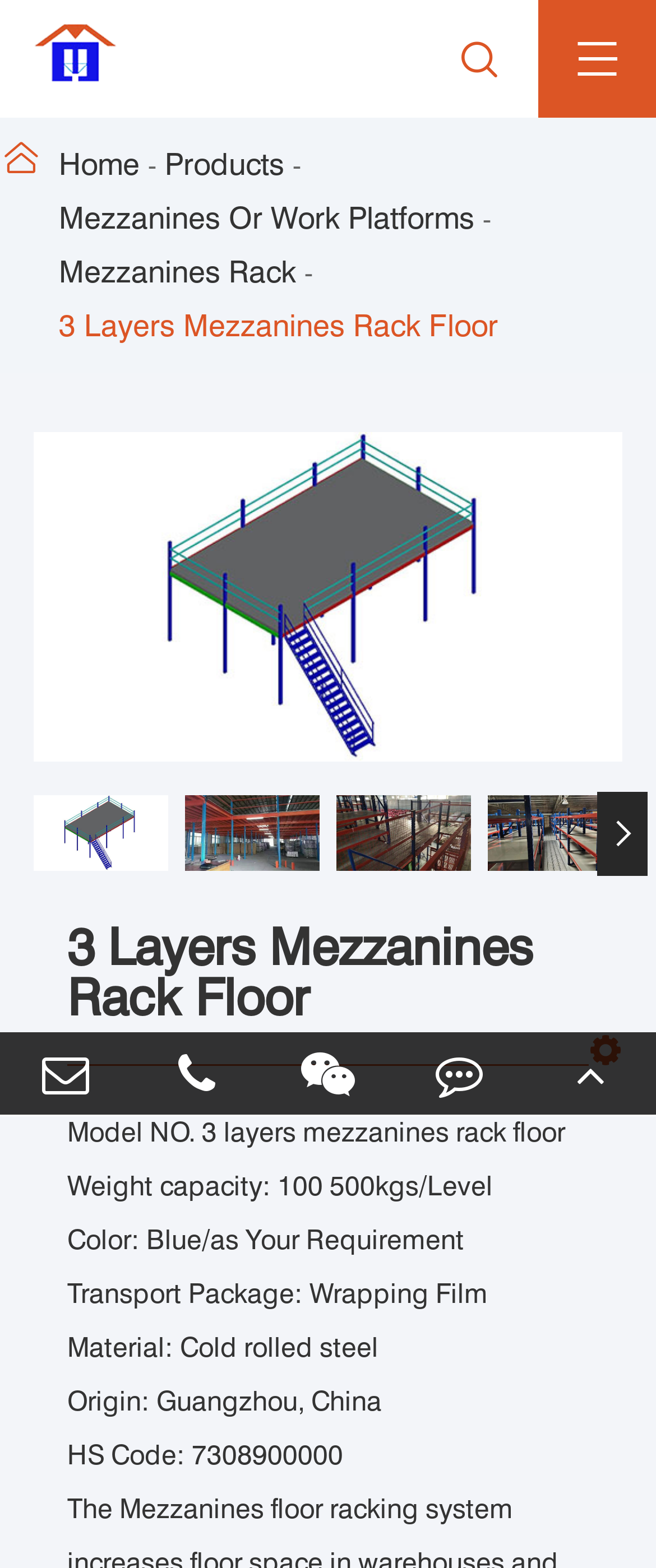Please identify the bounding box coordinates of the area I need to click to accomplish the following instruction: "Click the 'Home' link".

[0.09, 0.088, 0.213, 0.122]